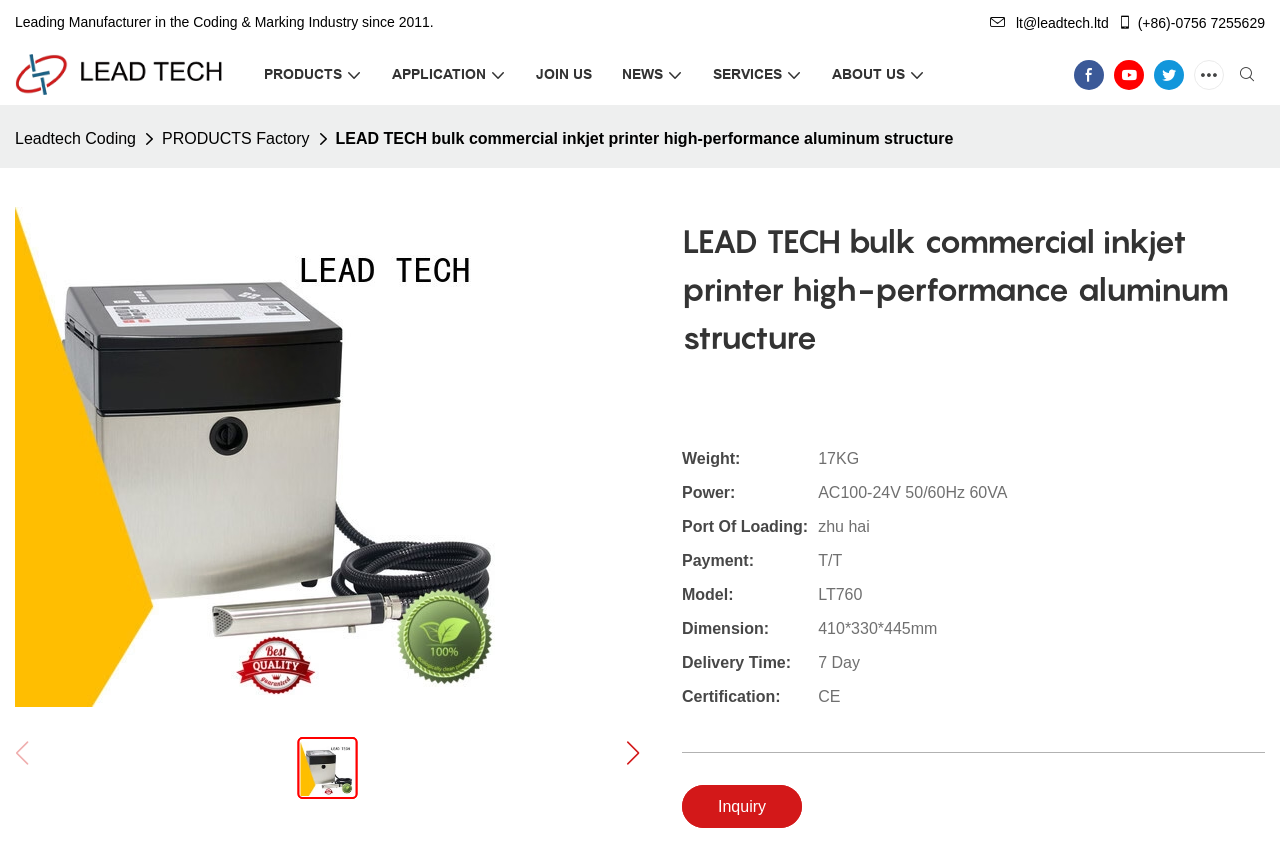Using the description: "﻿lt@leadtech.ltd", identify the bounding box of the corresponding UI element in the screenshot.

[0.773, 0.018, 0.869, 0.036]